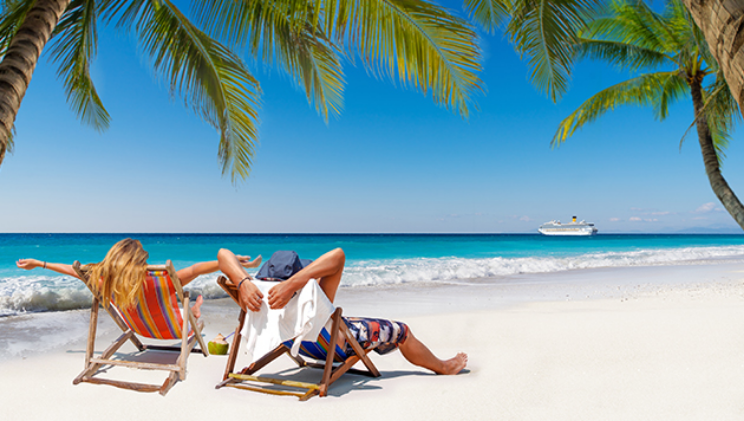Give a concise answer using only one word or phrase for this question:
What is the color of the sky in the image?

Vibrant blue